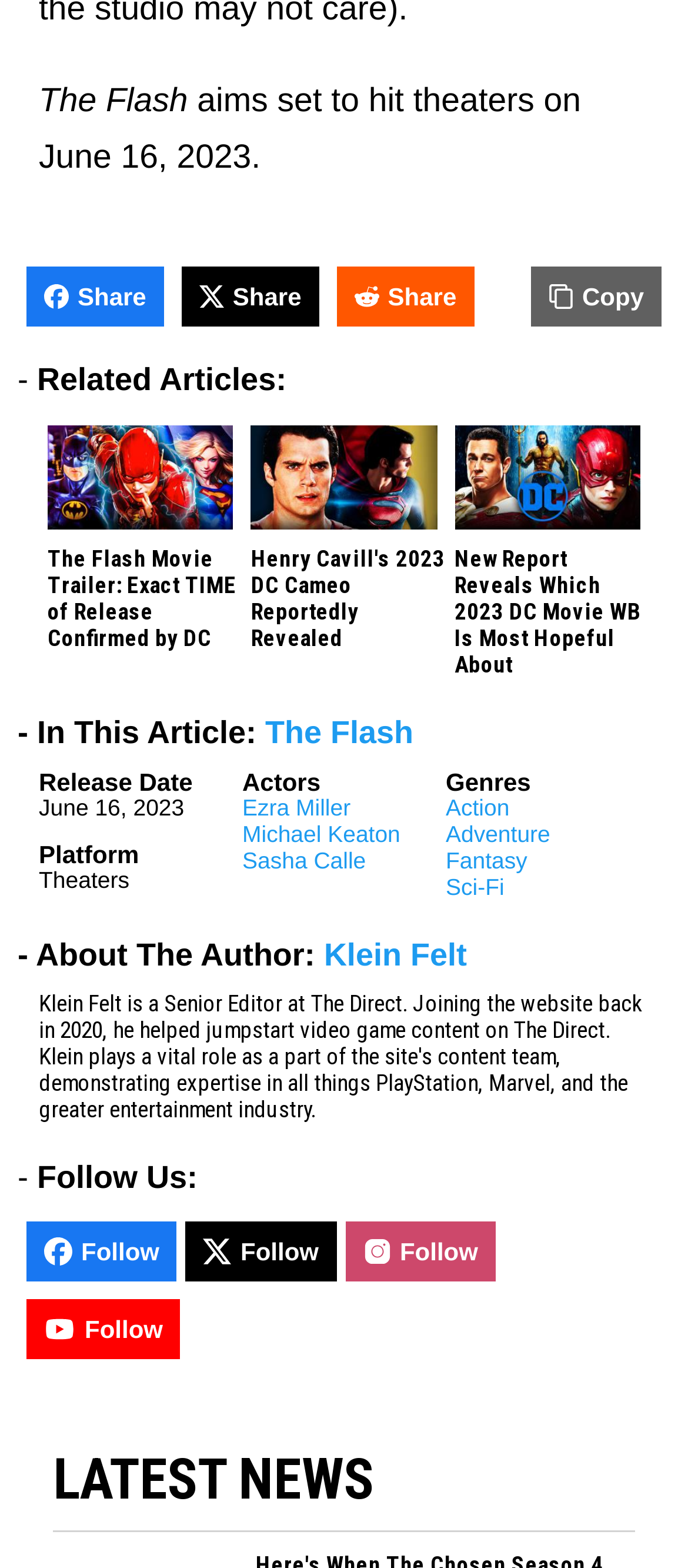Use a single word or phrase to answer the question: What is the release date of the movie?

June 16, 2023